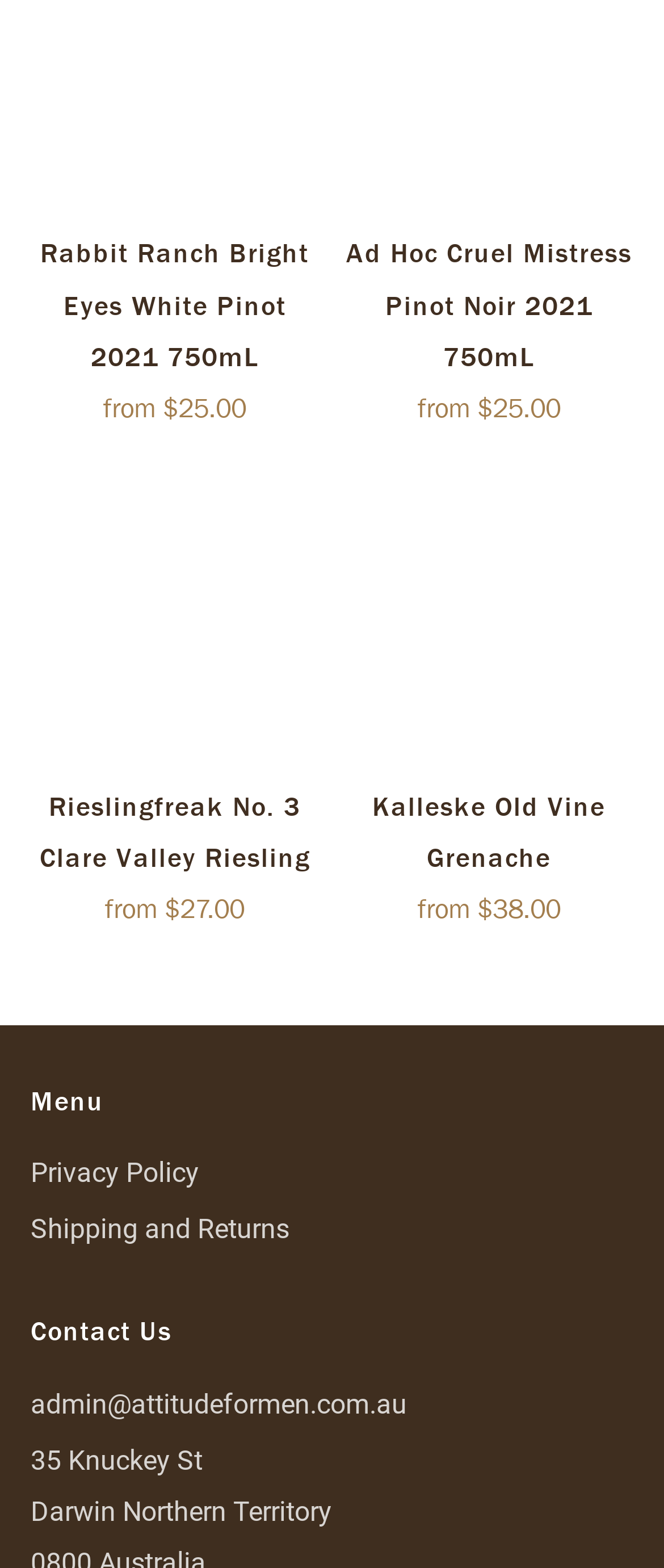Please provide a comprehensive answer to the question based on the screenshot: What is the location of the contact address?

I found the location by looking at the static text elements at the bottom of the page, which mention '35 Knuckey St' and 'Darwin Northern Territory'.